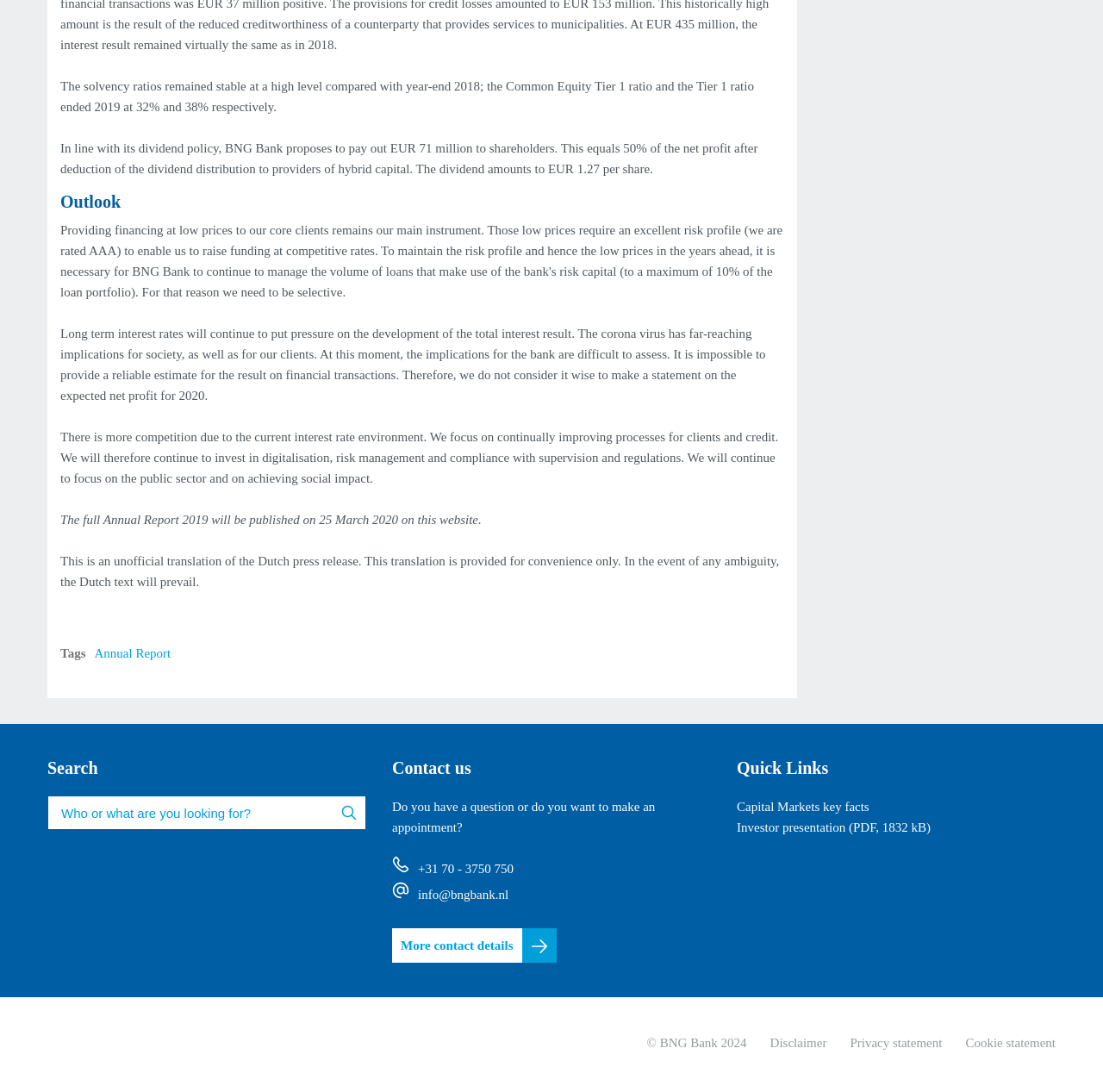Identify the bounding box coordinates of the section to be clicked to complete the task described by the following instruction: "Get more contact details". The coordinates should be four float numbers between 0 and 1, formatted as [left, top, right, bottom].

[0.355, 0.85, 0.504, 0.882]